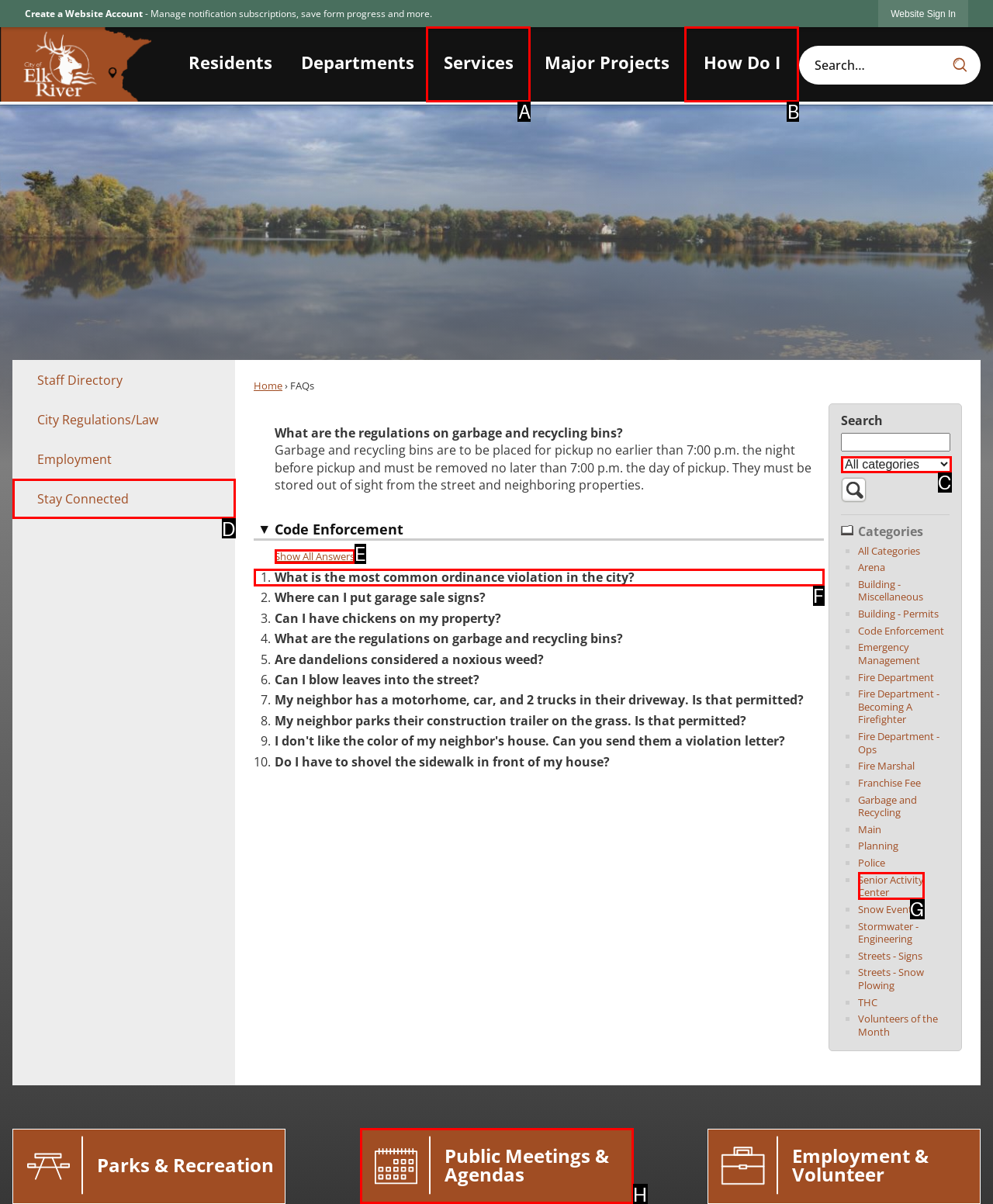Determine the HTML element that aligns with the description: How Do I
Answer by stating the letter of the appropriate option from the available choices.

B